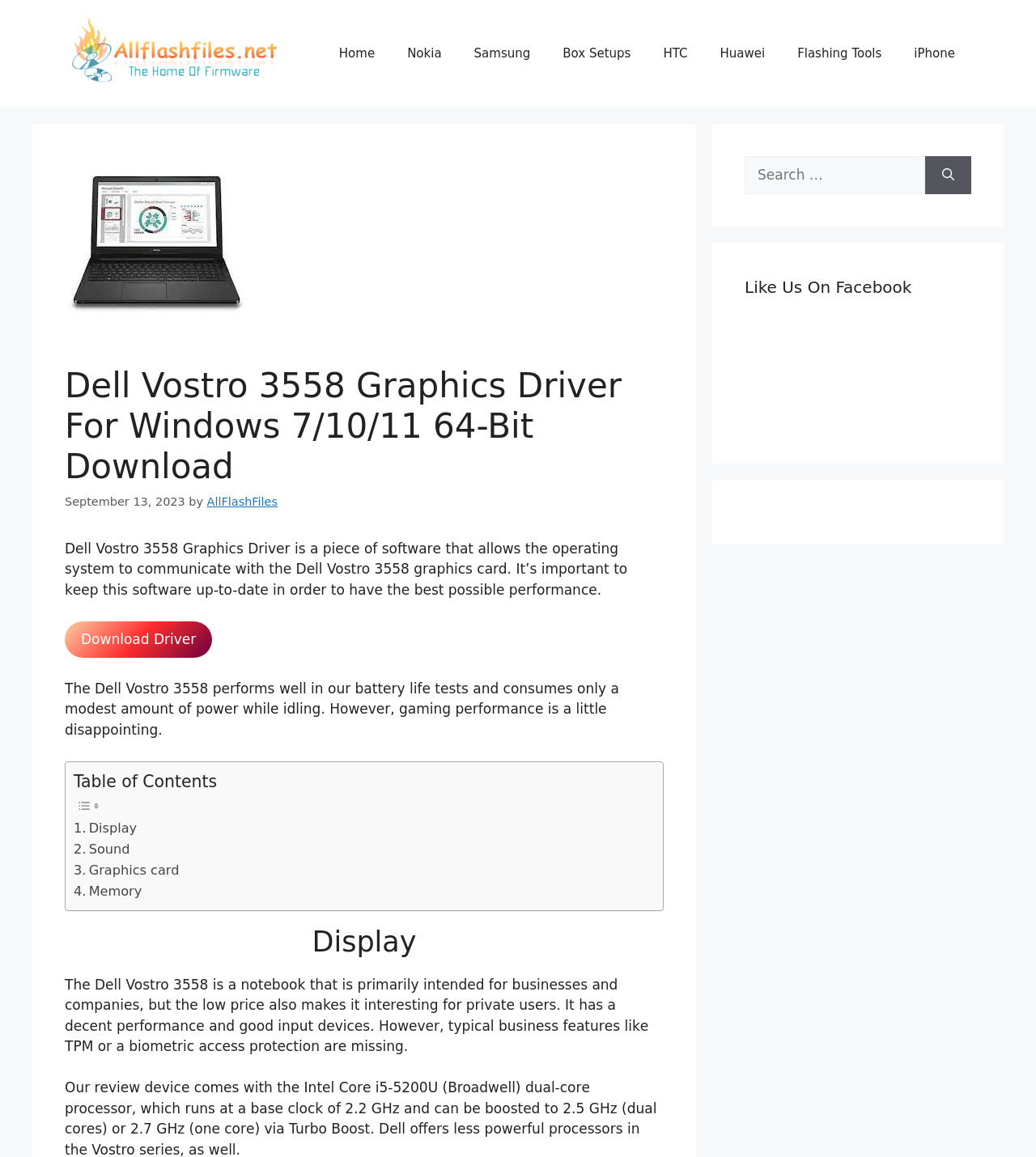What is the function of the search box?
Give a single word or phrase as your answer by examining the image.

Search the website